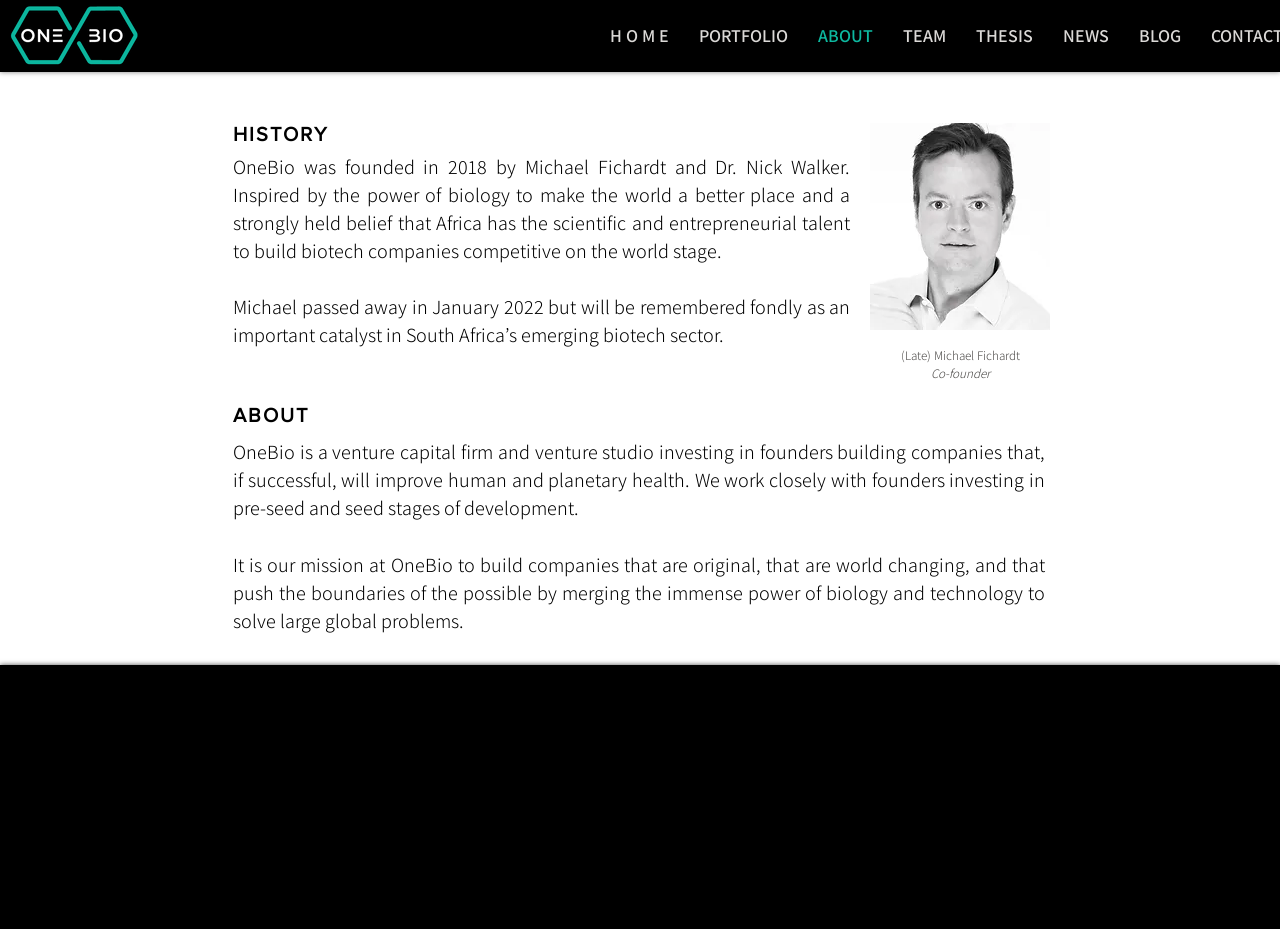Who founded OneBio?
Please answer the question with a single word or phrase, referencing the image.

Michael Fichardt and Dr. Nick Walker